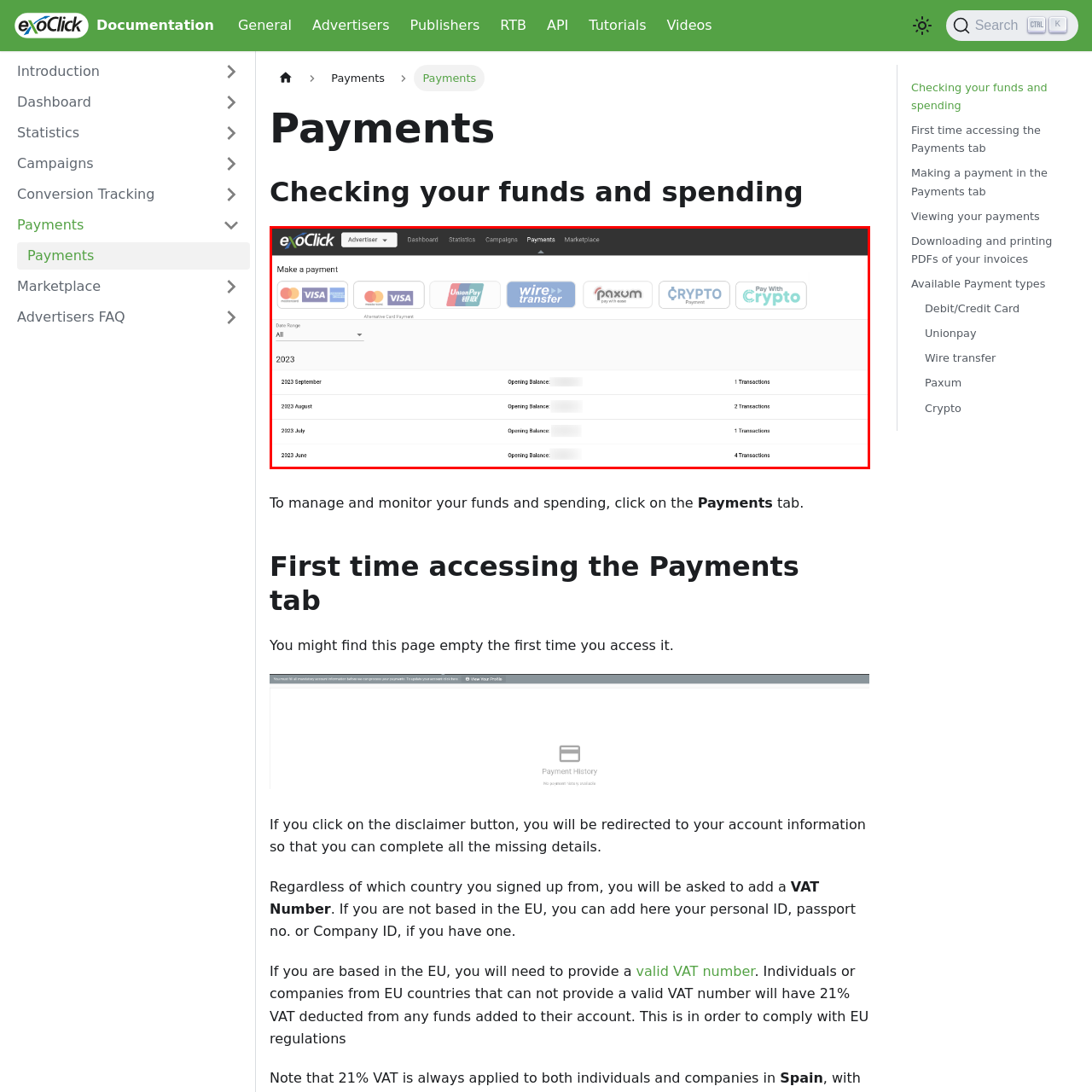Give a thorough account of what is shown in the red-encased segment of the image.

The image displays a section of the ExoClick Payments interface specifically dedicated to making payments. At the top, users are presented with various payment method icons, including Visa, UnionPay, wire transfer, Paxum, and crypto options, facilitating diverse payment choices for advertisers. Below, there is a table outlining payment records for the year 2023, showing monthly data, including the months from June to September. Each entry lists the "Opening Balance" for each month—though the specific values are obscured—and indicates the number of transactions completed in that month. This layout allows users to manage their payments effectively, offering a clear view of their financial activity within the platform.